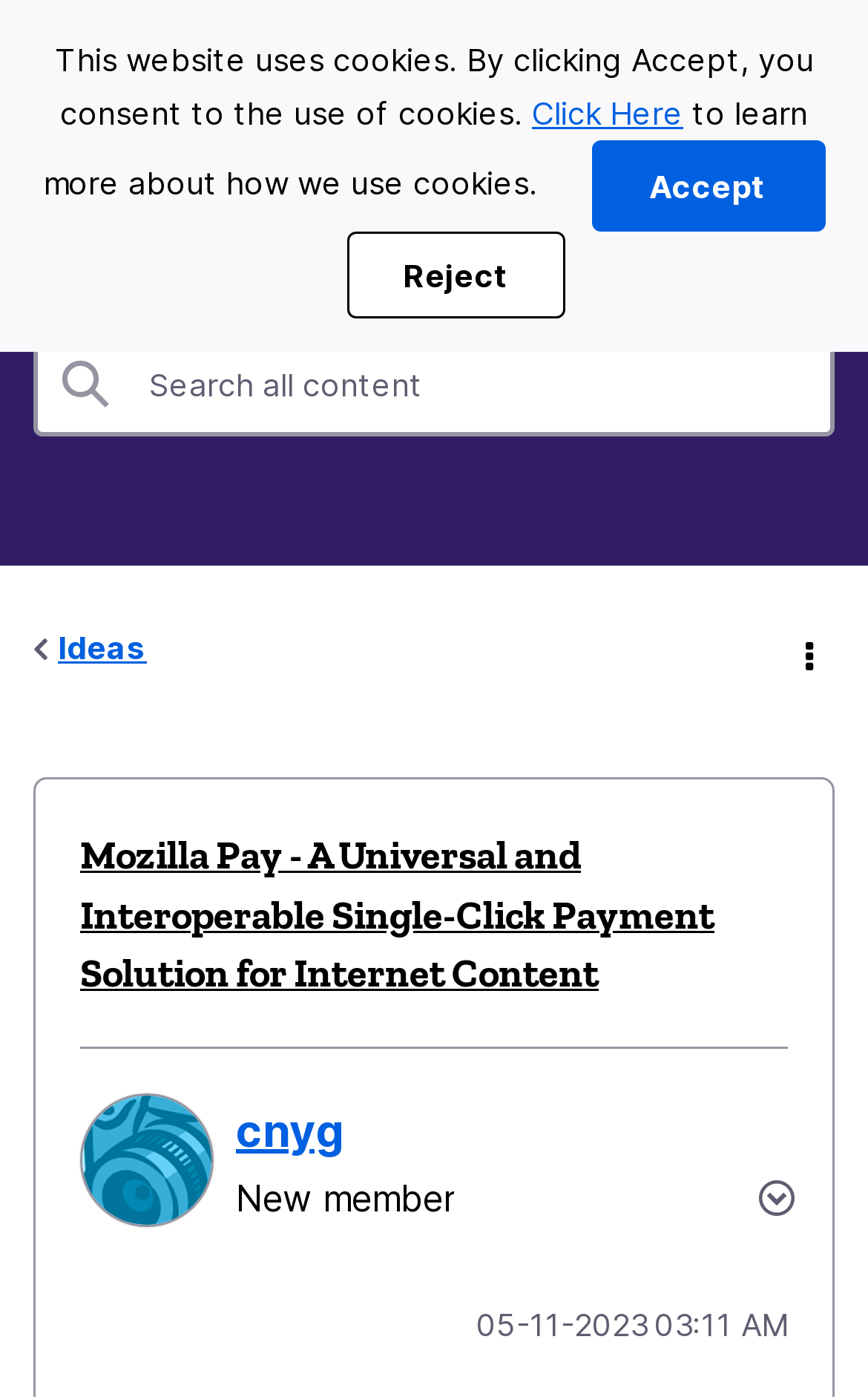What is the topic of the post? Examine the screenshot and reply using just one word or a brief phrase.

Mozilla Pay